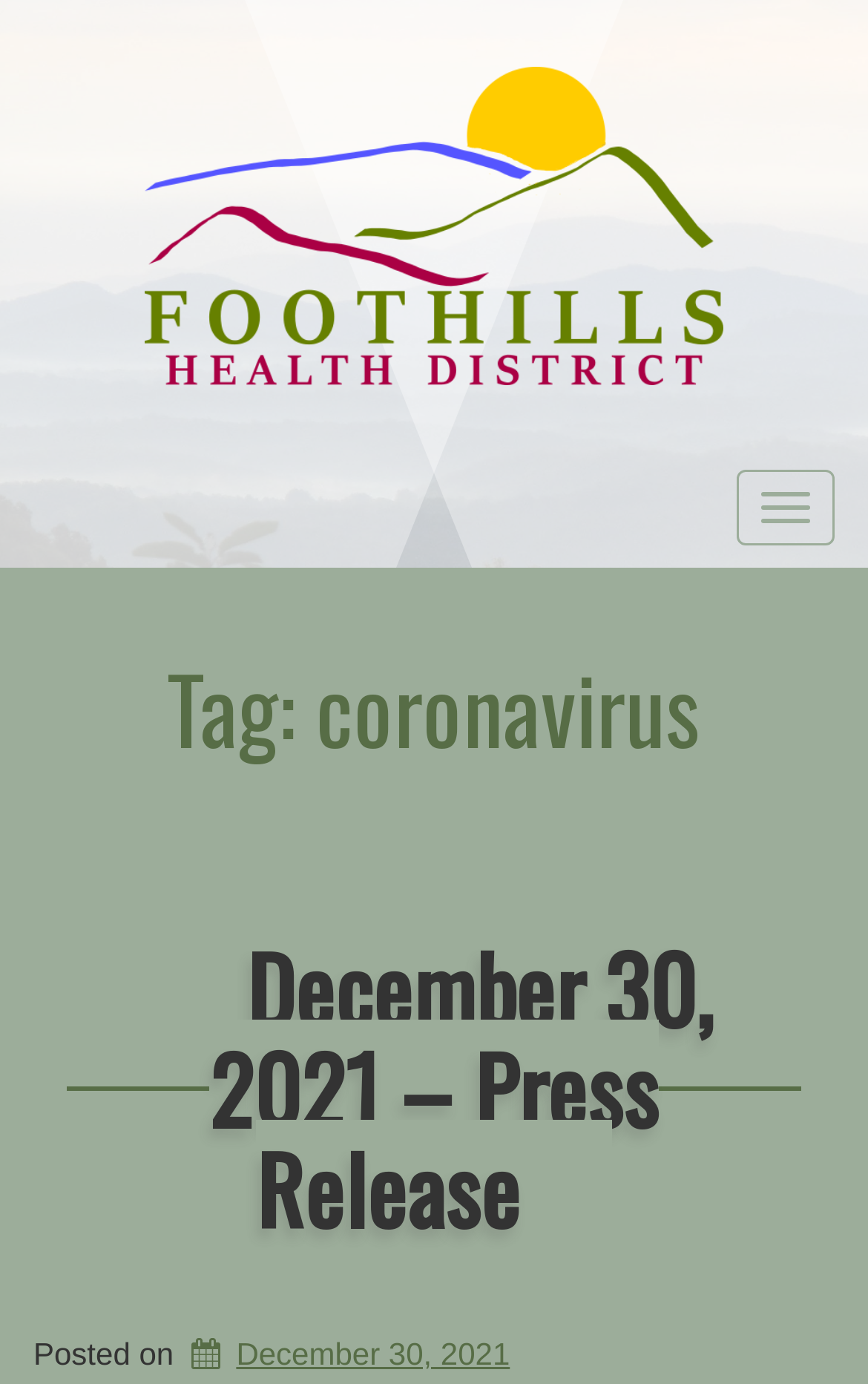Given the element description Toggle navigation, specify the bounding box coordinates of the corresponding UI element in the format (top-left x, top-left y, bottom-right x, bottom-right y). All values must be between 0 and 1.

[0.849, 0.339, 0.962, 0.394]